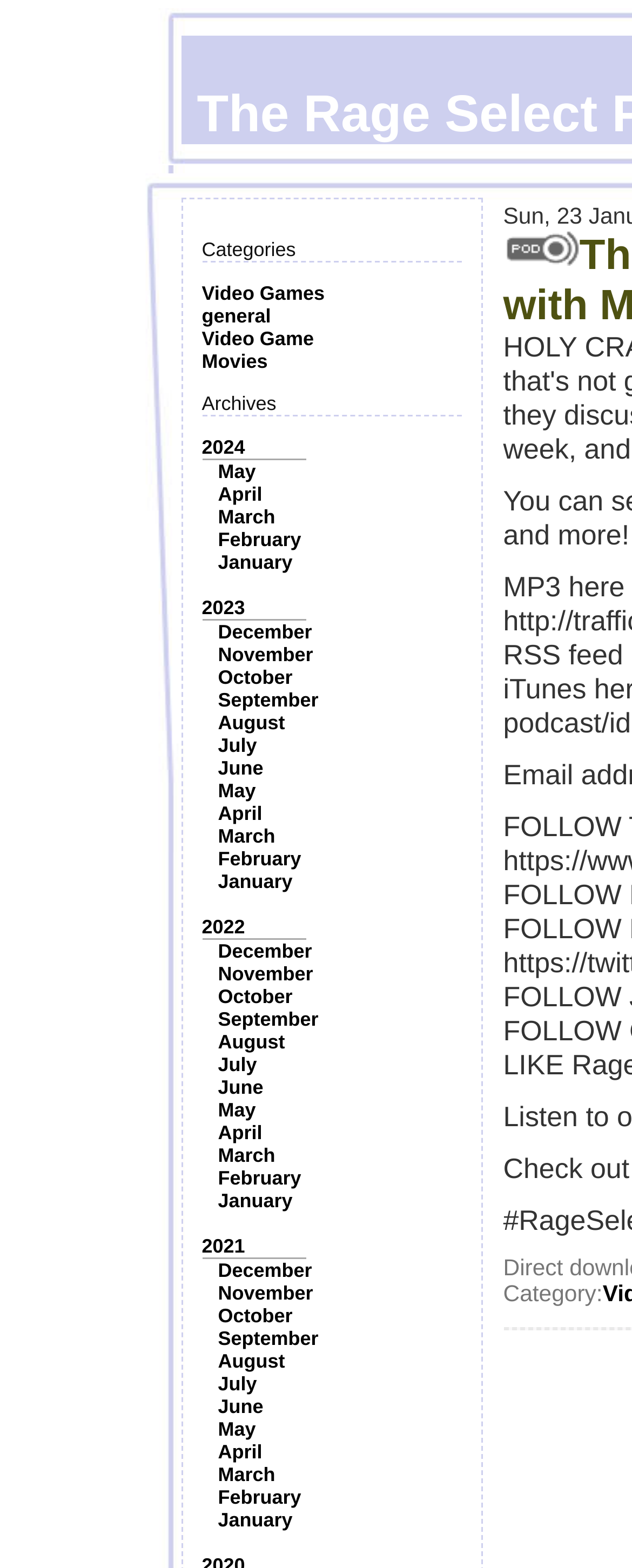What categories are available on this website?
Using the visual information, reply with a single word or short phrase.

Video Games, general, Movies